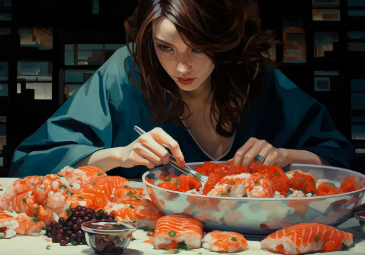Generate an elaborate description of what you see in the image.

In a captivating scene that embodies the artistry of sushi preparation, a focused woman skillfully arranges an array of sushi on a table. Dressed in a loose blue garment, she meticulously selects and garnishes the vibrant sushi pieces, which include delicate slices of salmon and intricate rolls. Surrounding her are bowls filled with colorful ingredients, emphasizing the fresh and expressive nature of sushi-making. The artistic play of light reflects off the seafood, highlighting its natural textures and colors. This moment not only showcases the craftsmanship involved in creating sushi but also celebrates the culinary tradition that elevates simple ingredients into a feast for the senses. As she immerses herself in this culinary art, one can appreciate the dedication required to achieve the perfect balance of flavors and presentation in each piece of sushi.